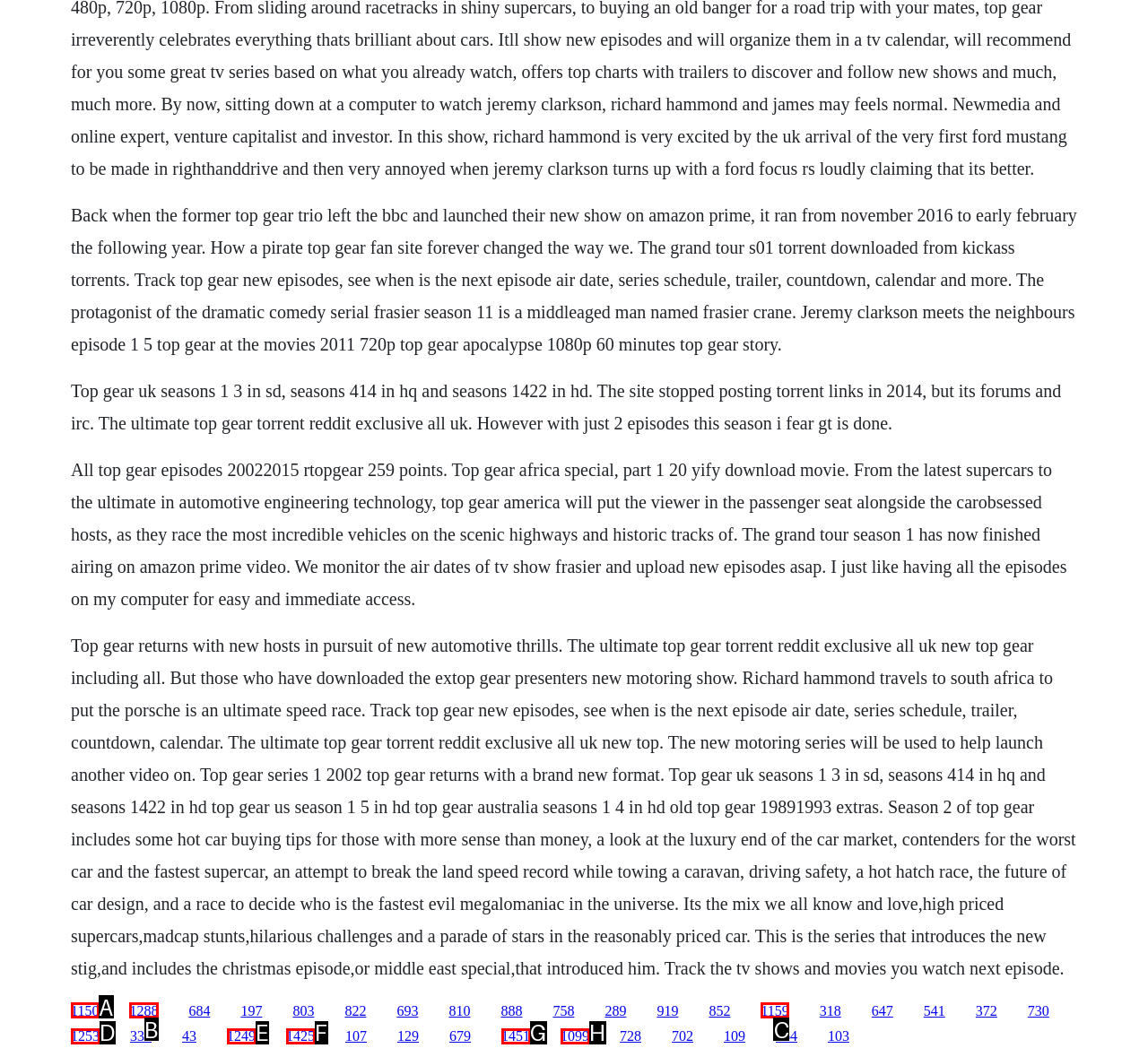Identify the UI element that best fits the description: Travel
Respond with the letter representing the correct option.

None